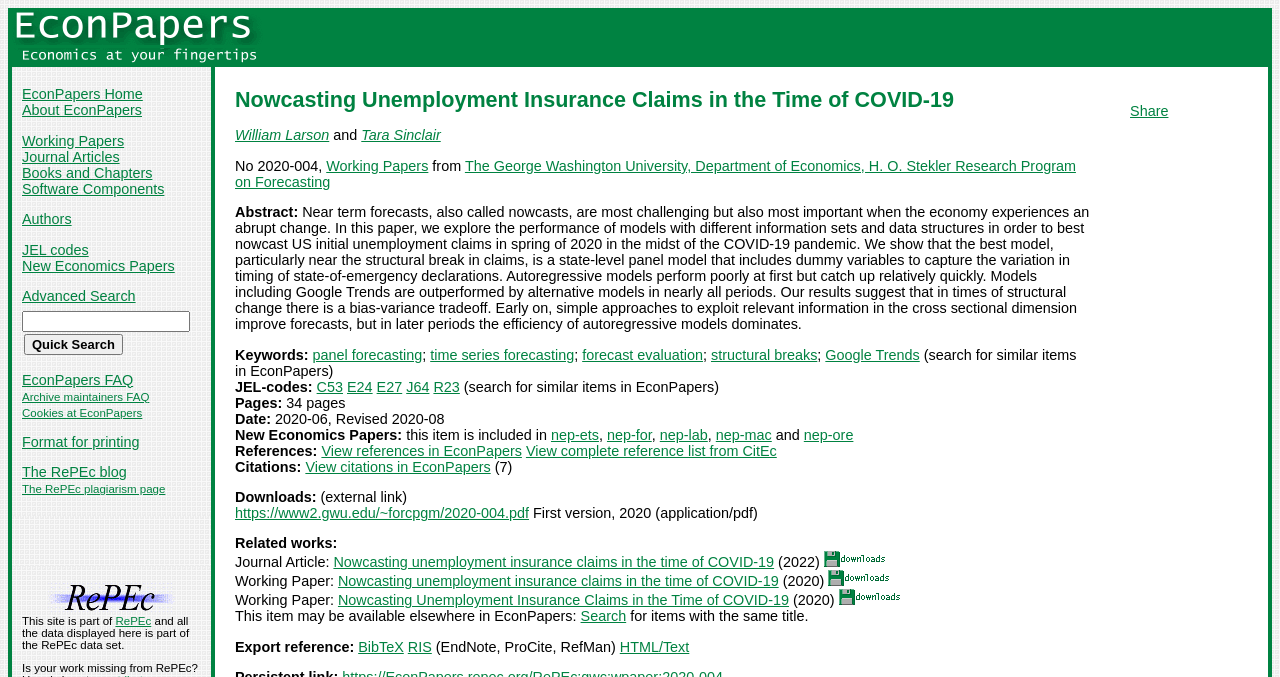Locate the UI element described by Archive maintainers FAQ in the provided webpage screenshot. Return the bounding box coordinates in the format (top-left x, top-left y, bottom-right x, bottom-right y), ensuring all values are between 0 and 1.

[0.017, 0.577, 0.117, 0.595]